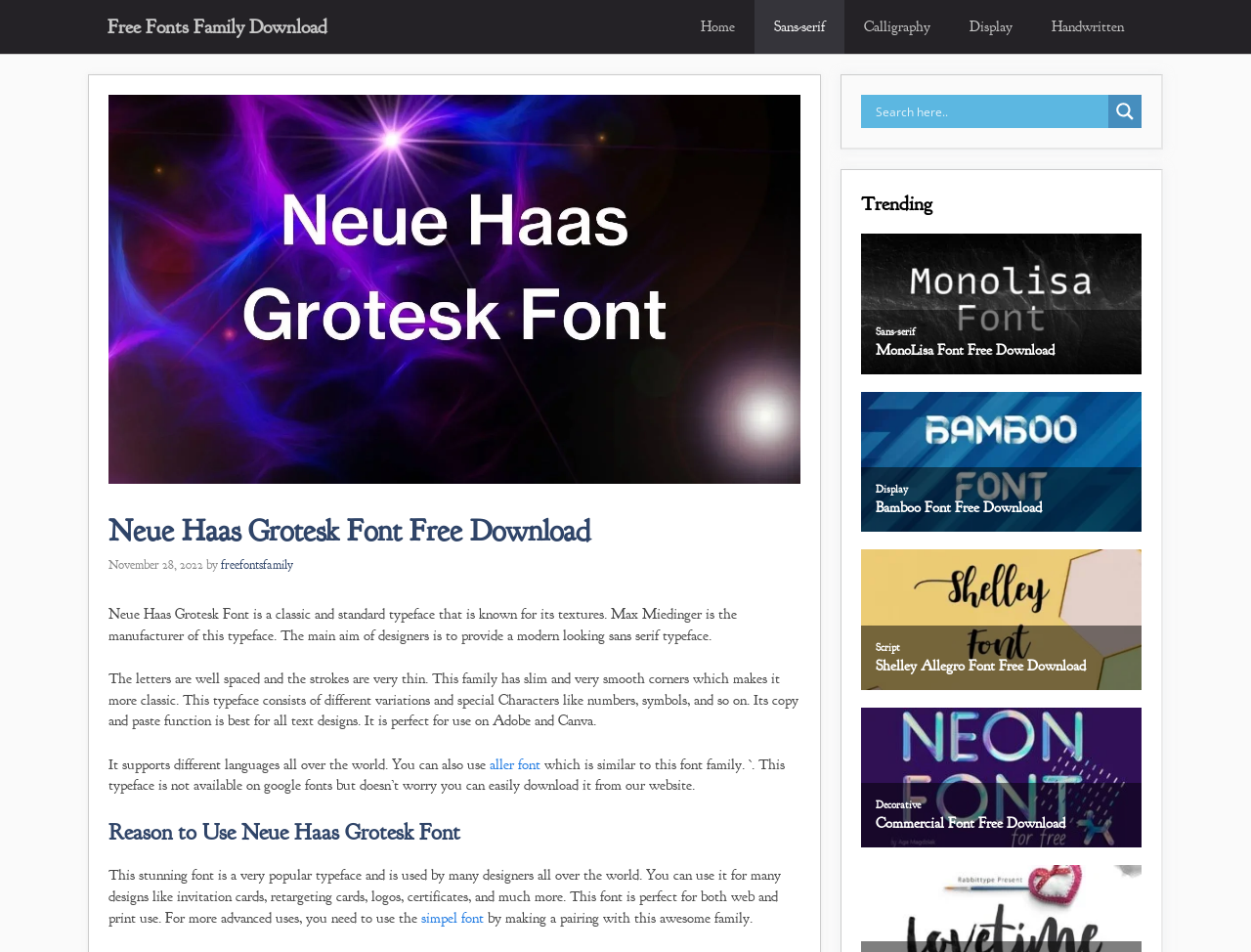Locate the bounding box coordinates of the clickable region necessary to complete the following instruction: "Check the speaker's contact information". Provide the coordinates in the format of four float numbers between 0 and 1, i.e., [left, top, right, bottom].

None